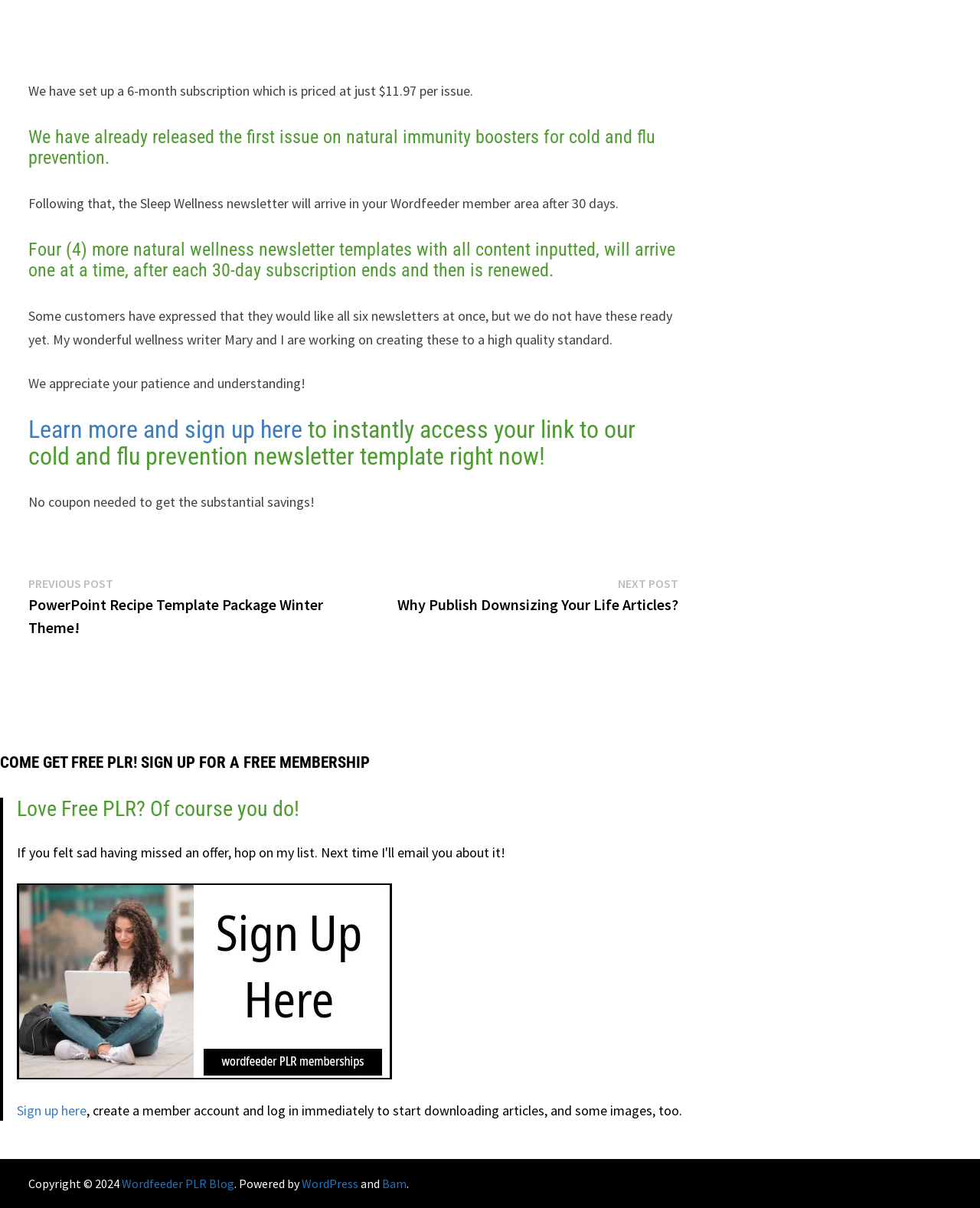Using the format (top-left x, top-left y, bottom-right x, bottom-right y), and given the element description, identify the bounding box coordinates within the screenshot: Subject categories

None